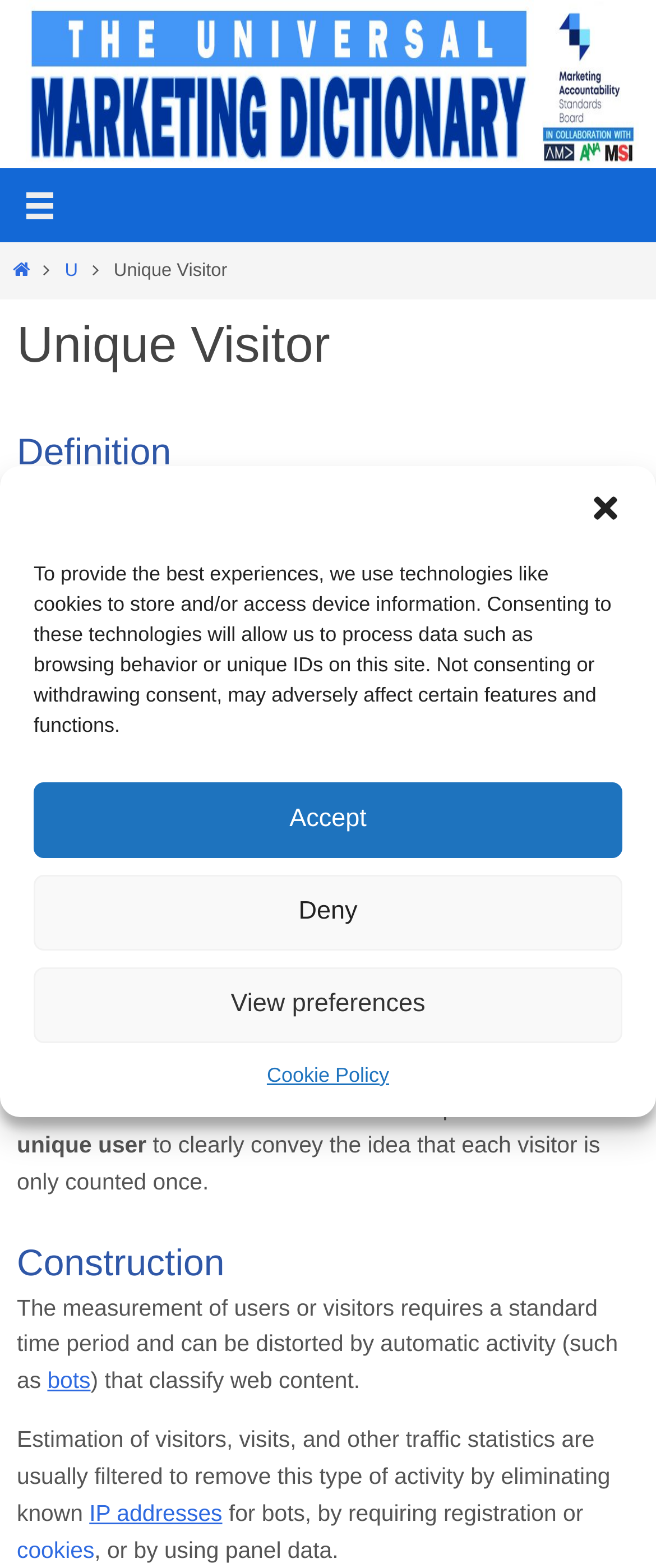Find the bounding box coordinates of the area that needs to be clicked in order to achieve the following instruction: "Go to home page". The coordinates should be specified as four float numbers between 0 and 1, i.e., [left, top, right, bottom].

[0.013, 0.166, 0.052, 0.179]